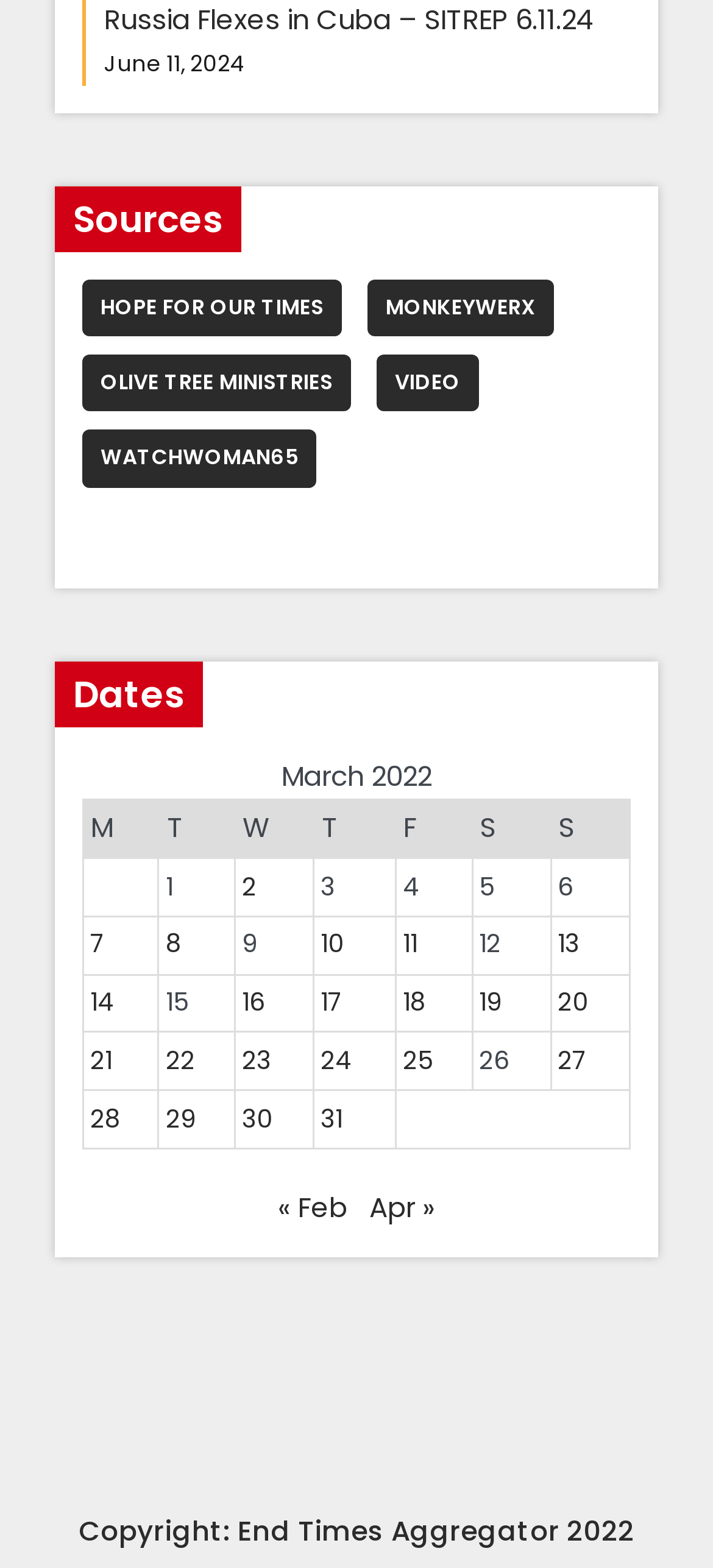Locate the bounding box coordinates of the area where you should click to accomplish the instruction: "Click on Hope for Our Times".

[0.115, 0.178, 0.479, 0.215]